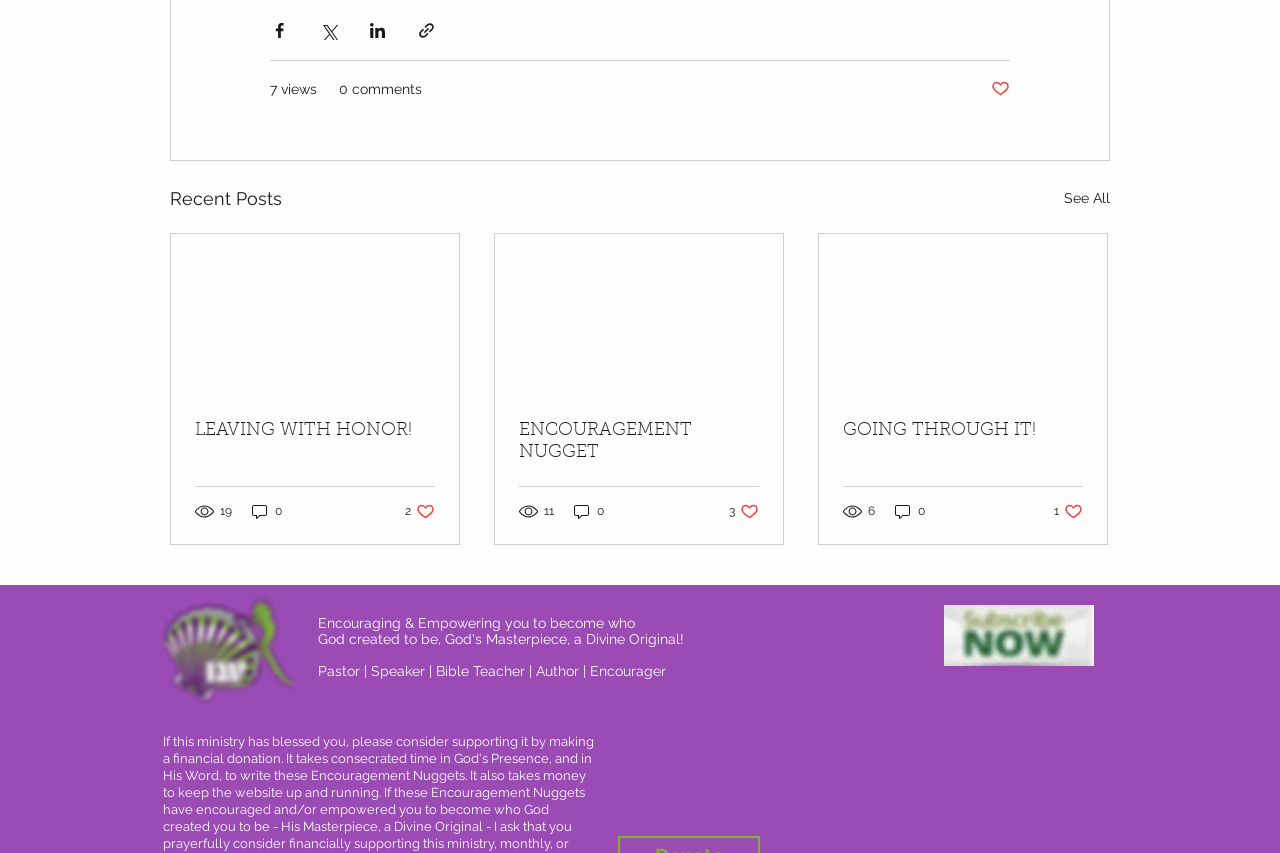Locate the bounding box coordinates of the area where you should click to accomplish the instruction: "Share via Facebook".

[0.211, 0.024, 0.226, 0.047]